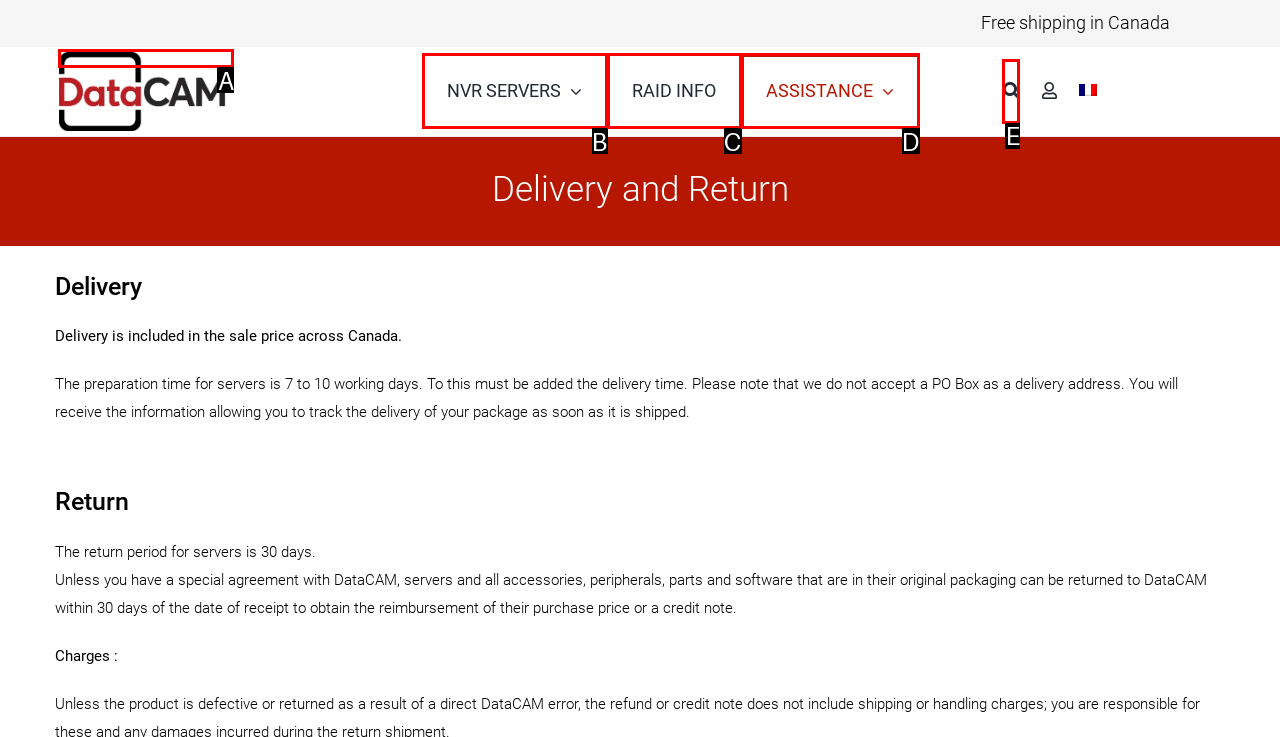Assess the description: About us and select the option that matches. Provide the letter of the chosen option directly from the given choices.

None